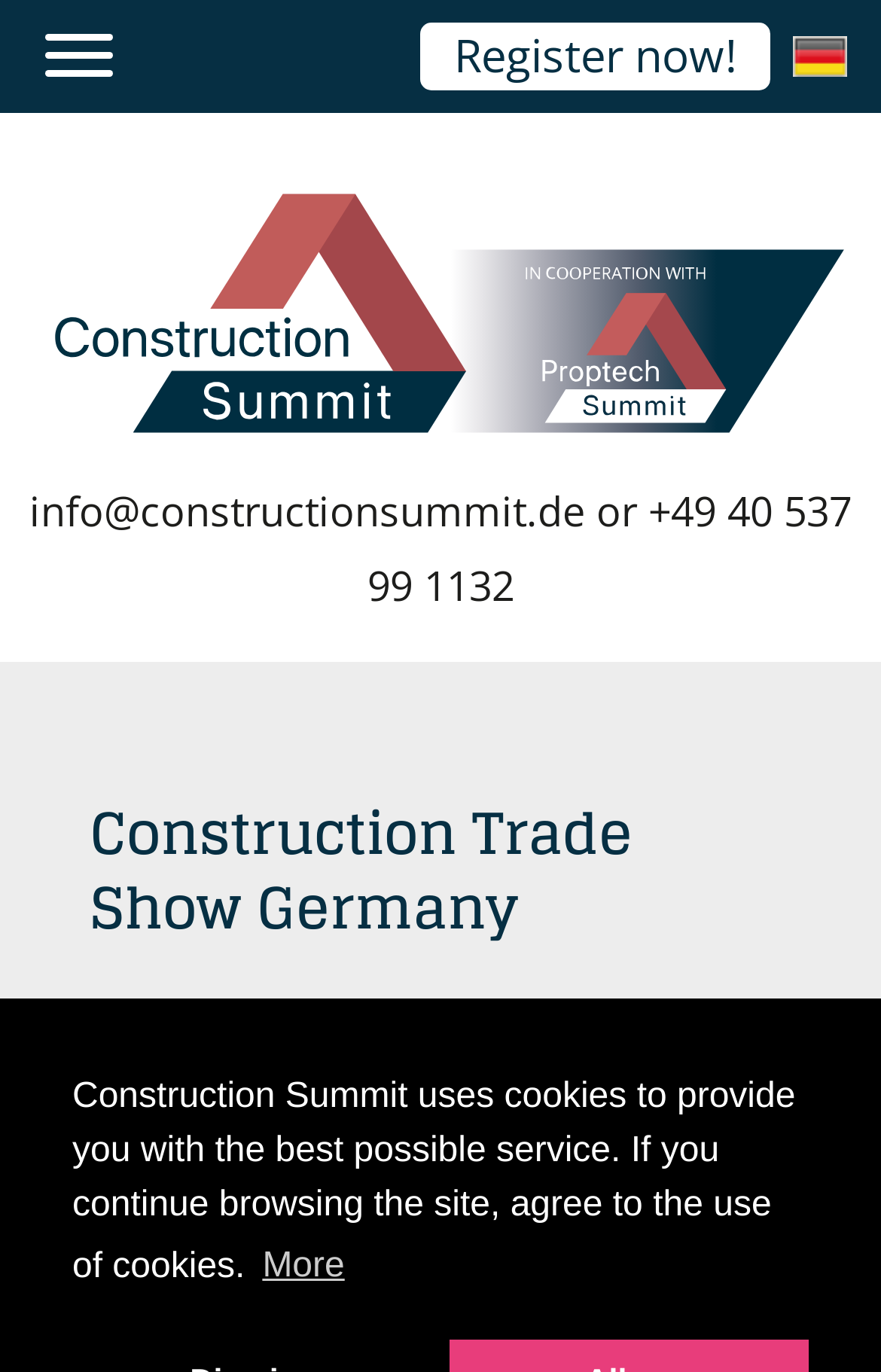What is the purpose of the 'Register now!' button?
Give a detailed and exhaustive answer to the question.

The button is prominently displayed and has a call-to-action phrase, suggesting that it is meant to encourage users to sign up or register for the Construction Summit event.